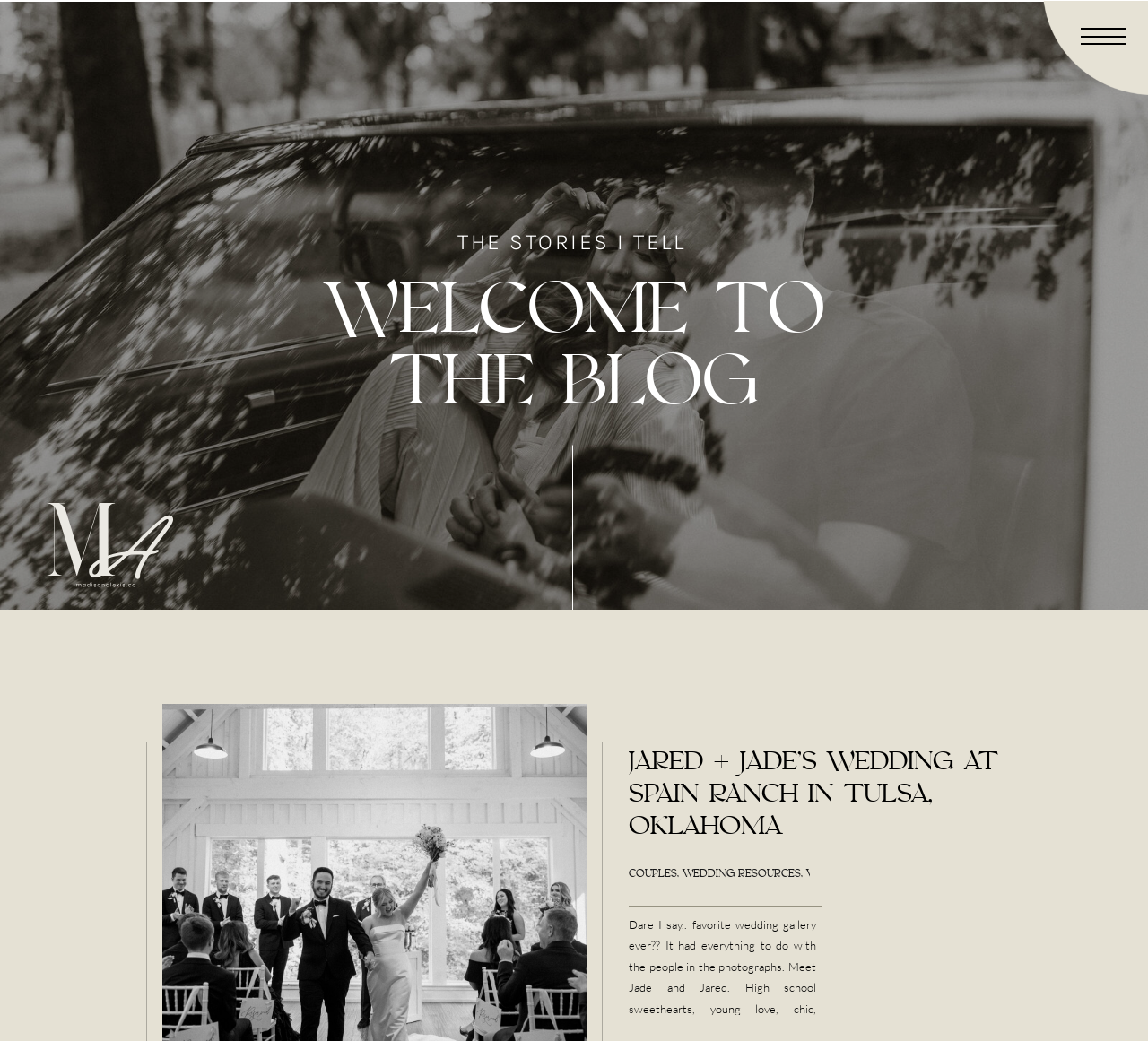How many images are featured at the top of the webpage?
Use the image to answer the question with a single word or phrase.

3